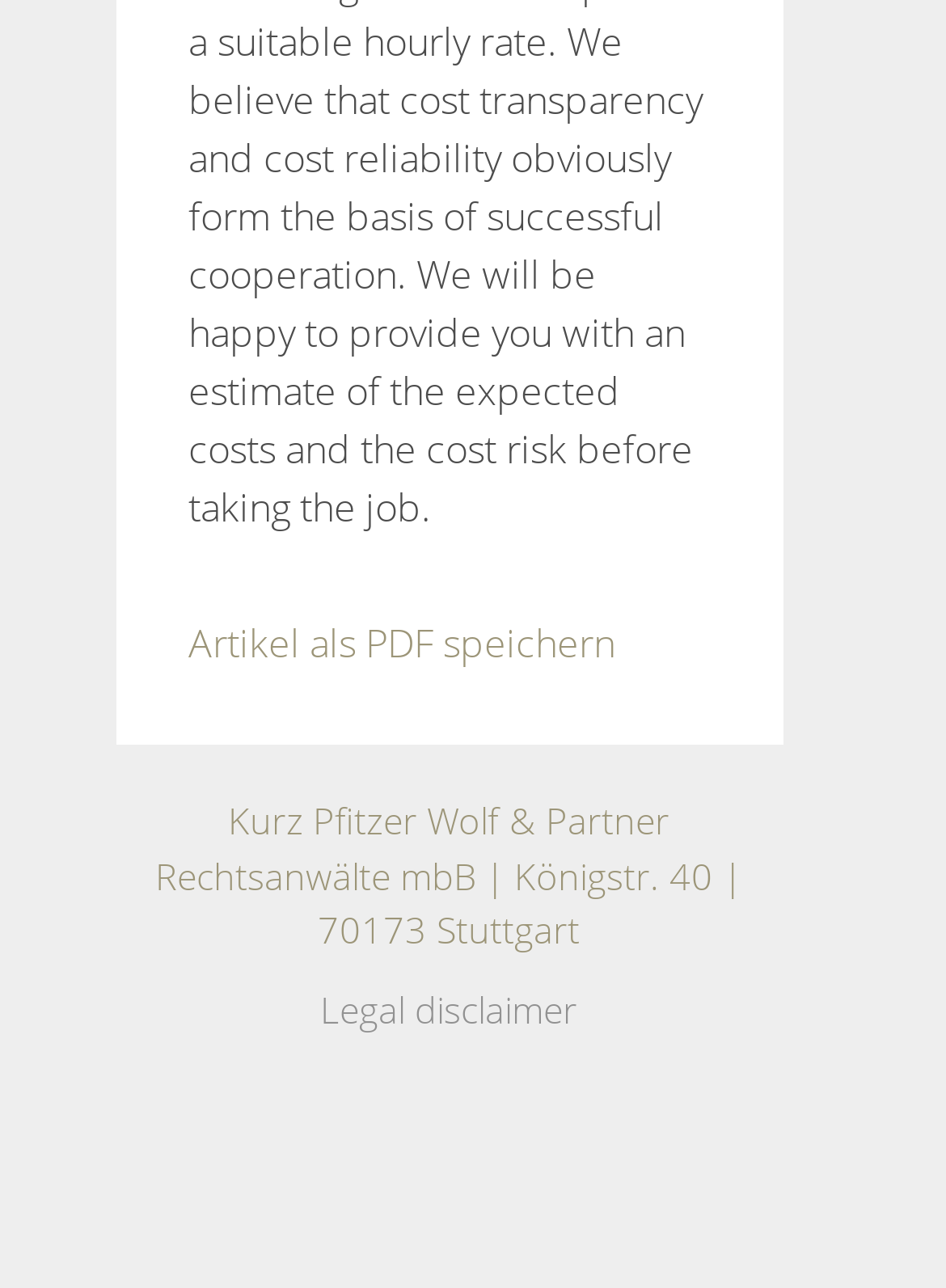What is the postal code of the law firm's location?
Identify the answer in the screenshot and reply with a single word or phrase.

70173